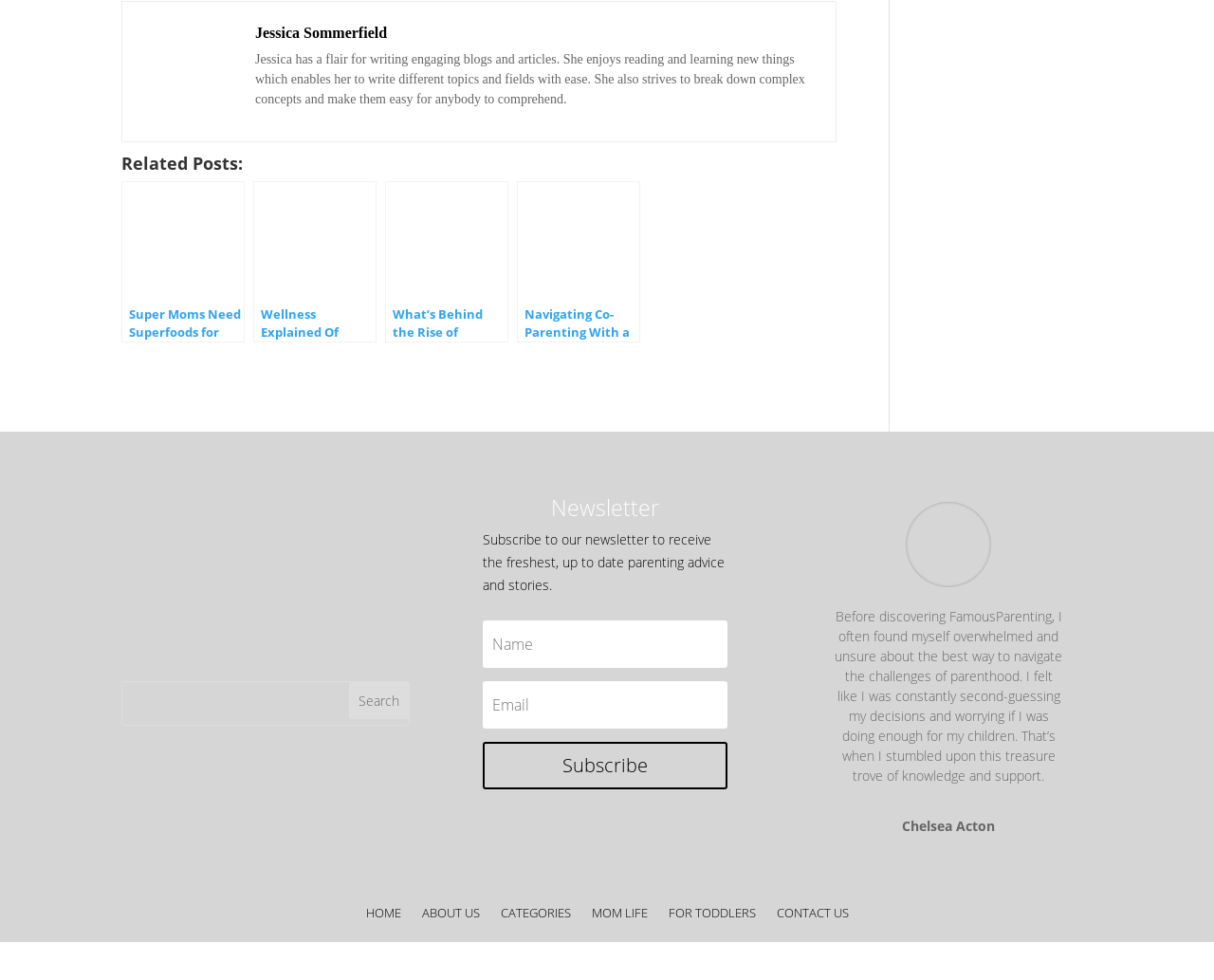Please use the details from the image to answer the following question comprehensively:
How many related posts are listed on the webpage?

The webpage lists four related posts, each with a link and an accompanying image, under the heading 'Related Posts:'.